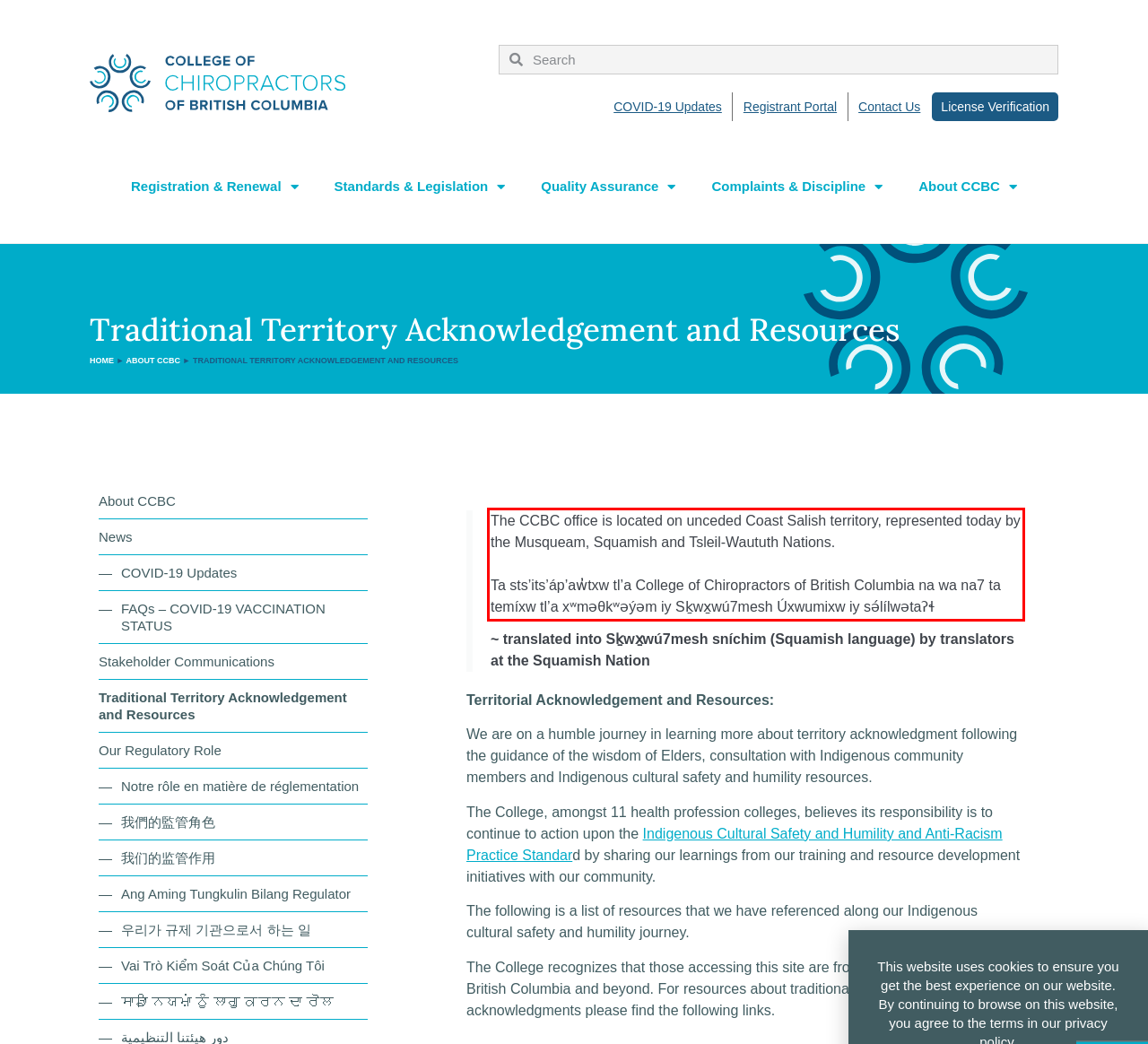You have a screenshot of a webpage, and there is a red bounding box around a UI element. Utilize OCR to extract the text within this red bounding box.

The CCBC office is located on unceded Coast Salish territory, represented today by the Musqueam, Squamish and Tsleil-Waututh Nations. Ta sts’its’áp’aw̓txw tl’a College of Chiropractors of British Columbia na wa na7 ta temíxw tl’a xʷməθkʷəýəm iy Sḵwx̱wú7mesh Úxwumixw iy sə́lílwətaʔɬ